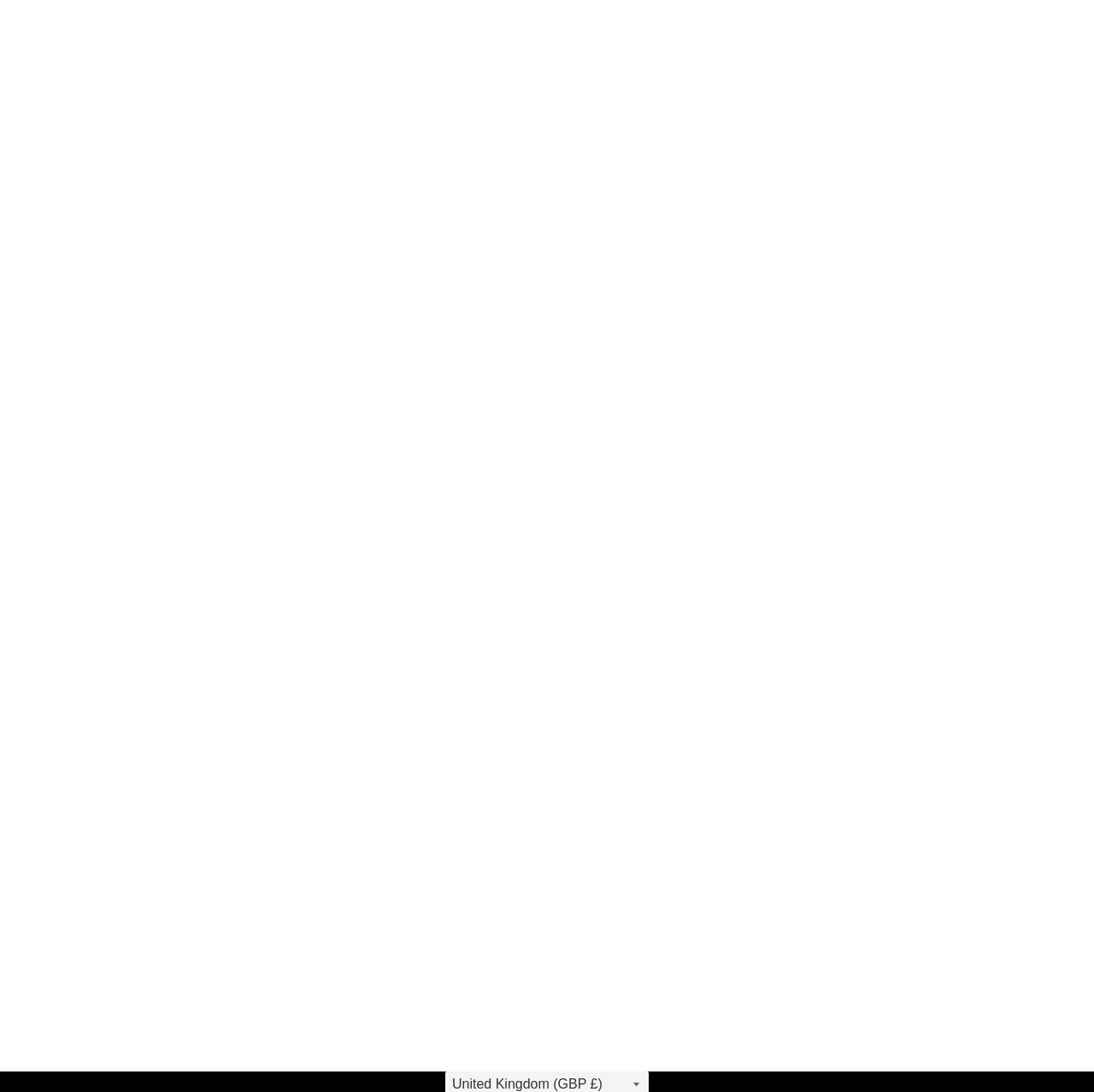Locate the bounding box coordinates of the clickable area to execute the instruction: "Click the 'Toggle country drawer' button". Provide the coordinates as four float numbers between 0 and 1, represented as [left, top, right, bottom].

[0.429, 0.844, 0.707, 0.862]